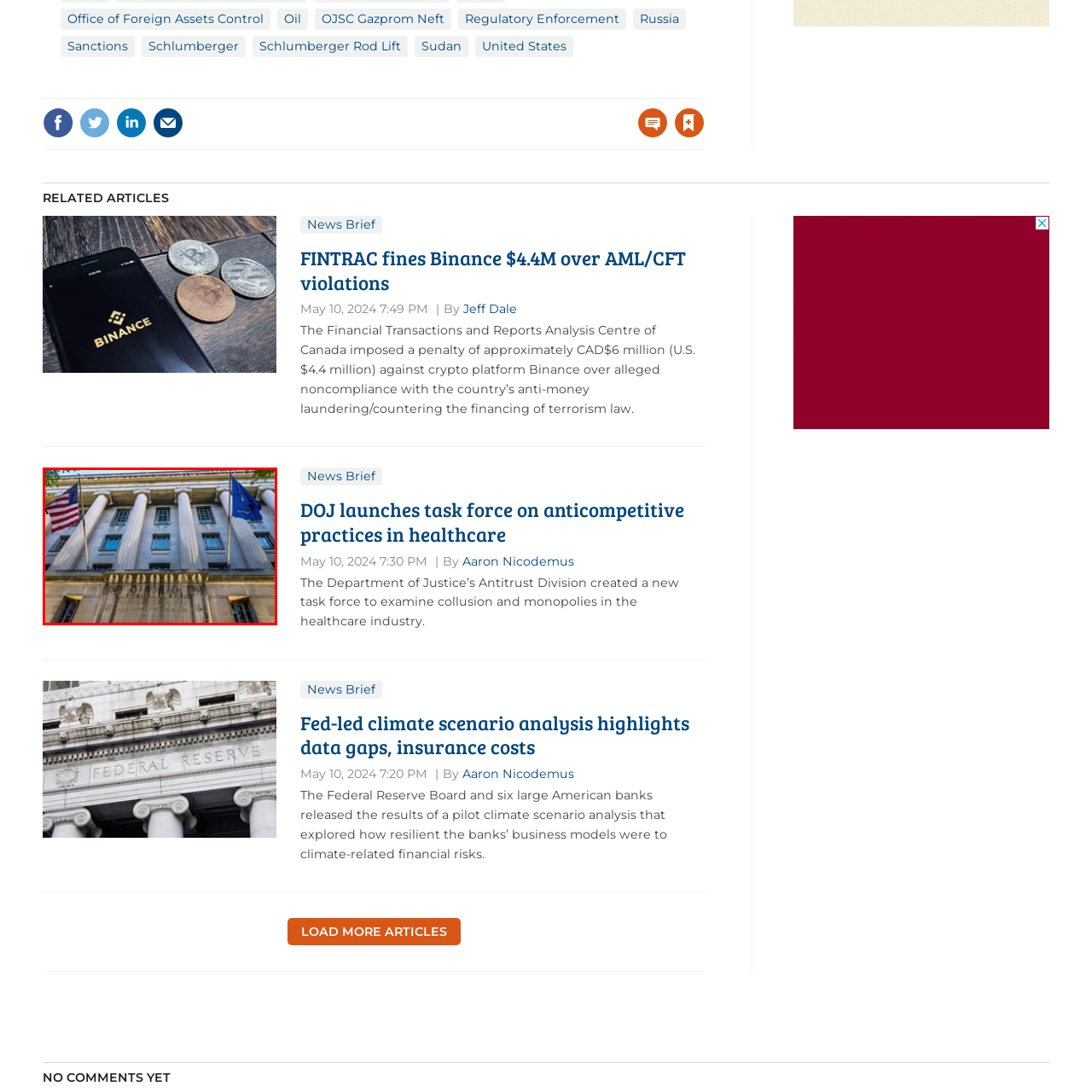Describe in detail what is happening in the image highlighted by the red border.

The image showcases the imposing facade of the Department of Justice (DOJ) building in the United States. Tall, stately columns dominate the architecture, emphasizing the building's grandeur and significance. The American flag and the state flag are prominently displayed, flanking the entrance, which is adorned with the name "Department of Justice" etched into the stonework. The angle of the photograph captures the architectural details and suggests a sense of authority and justice, reflective of the DOJ's role in the American legal system. The clear blue sky and greenery surrounding the building add a vibrant touch to this iconic structure, symbolizing justice and the rule of law.